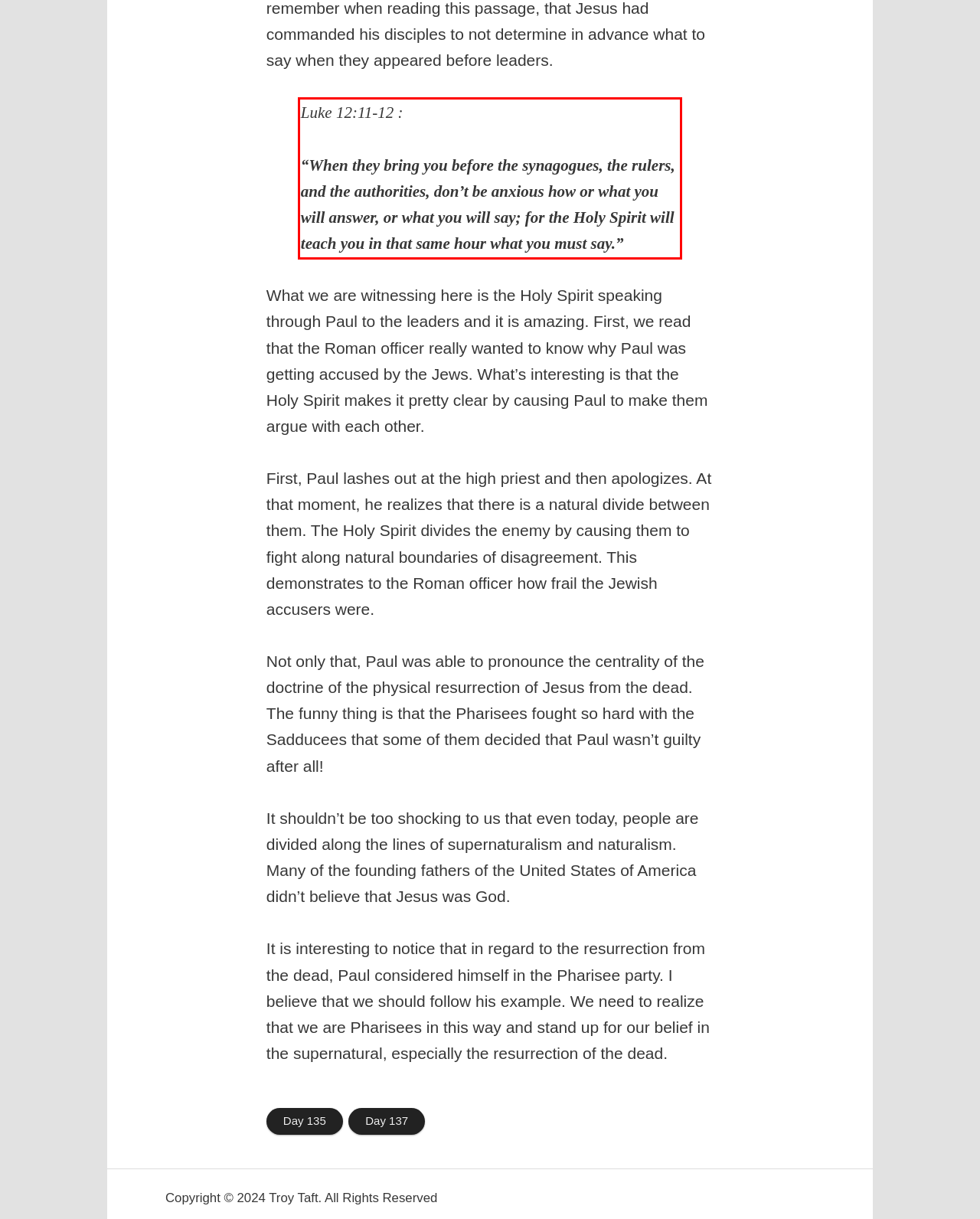Using the provided screenshot of a webpage, recognize the text inside the red rectangle bounding box by performing OCR.

Luke 12:11-12 : “When they bring you before the synagogues, the rulers, and the authorities, don’t be anxious how or what you will answer, or what you will say; for the Holy Spirit will teach you in that same hour what you must say.”